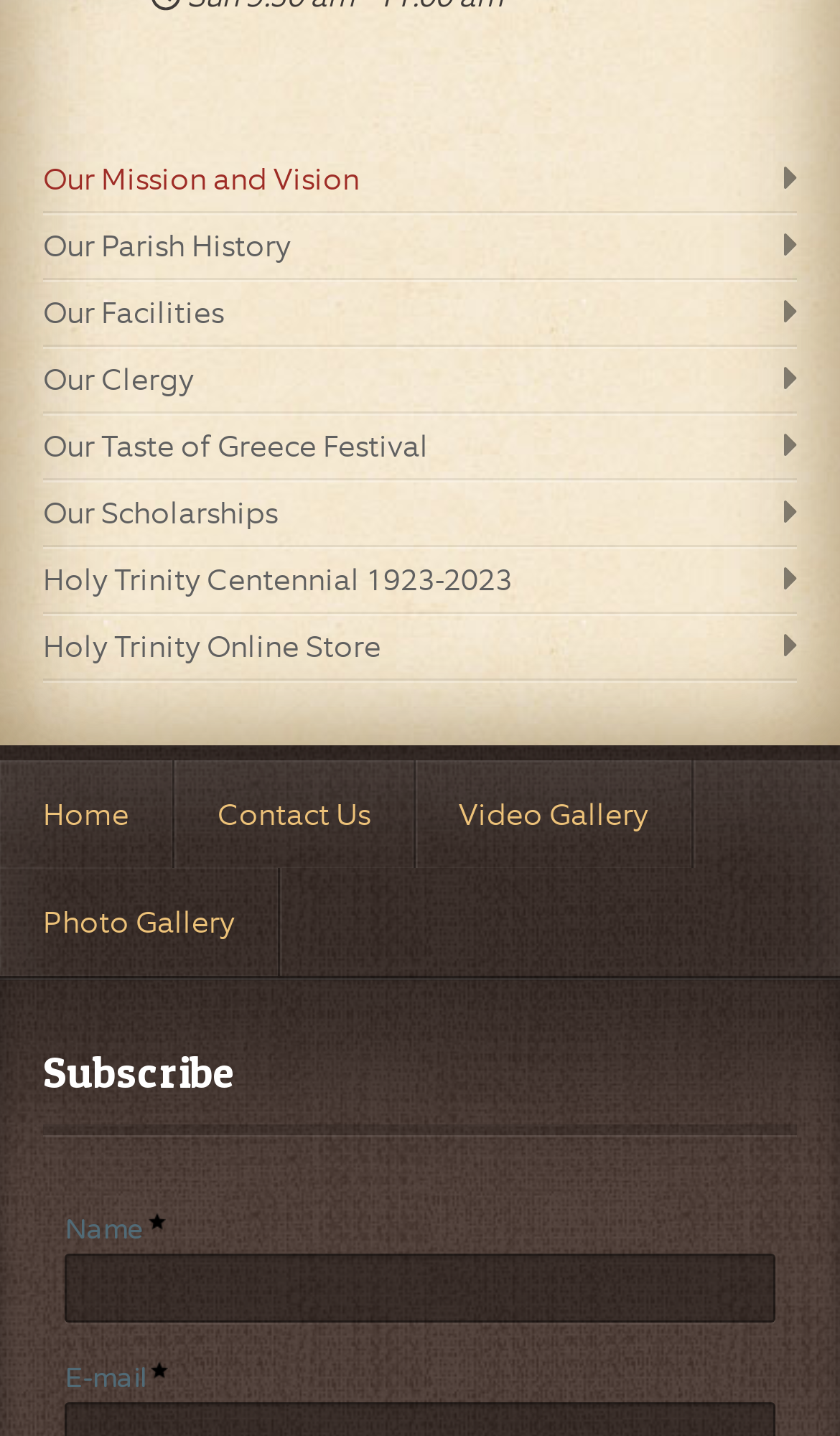What is the last link on the webpage? Using the information from the screenshot, answer with a single word or phrase.

Photo Gallery